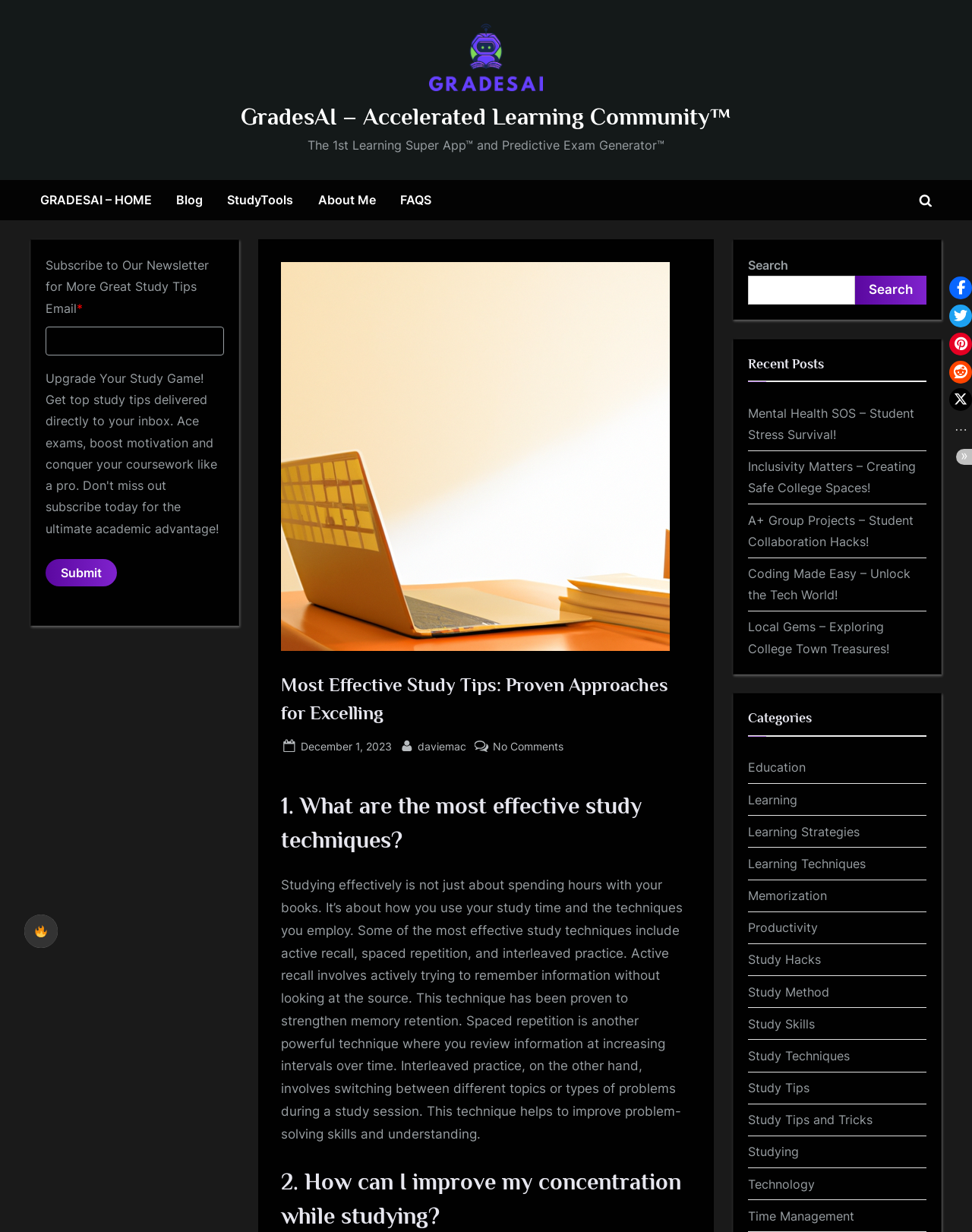What can you do with the search box?
Answer with a single word or phrase by referring to the visual content.

Search